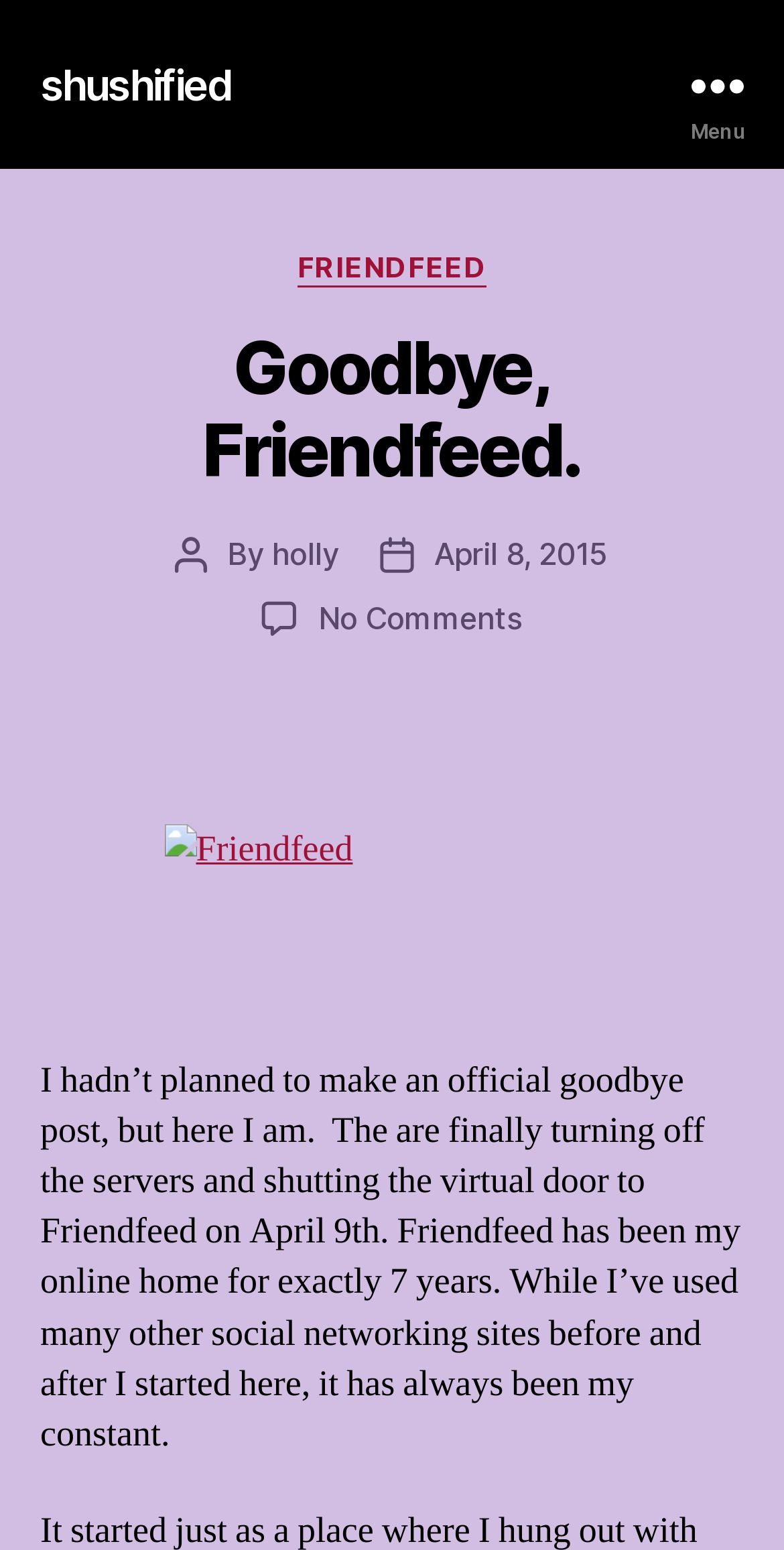Using the provided description No Comments on Goodbye, Friendfeed., find the bounding box coordinates for the UI element. Provide the coordinates in (top-left x, top-left y, bottom-right x, bottom-right y) format, ensuring all values are between 0 and 1.

[0.406, 0.387, 0.666, 0.411]